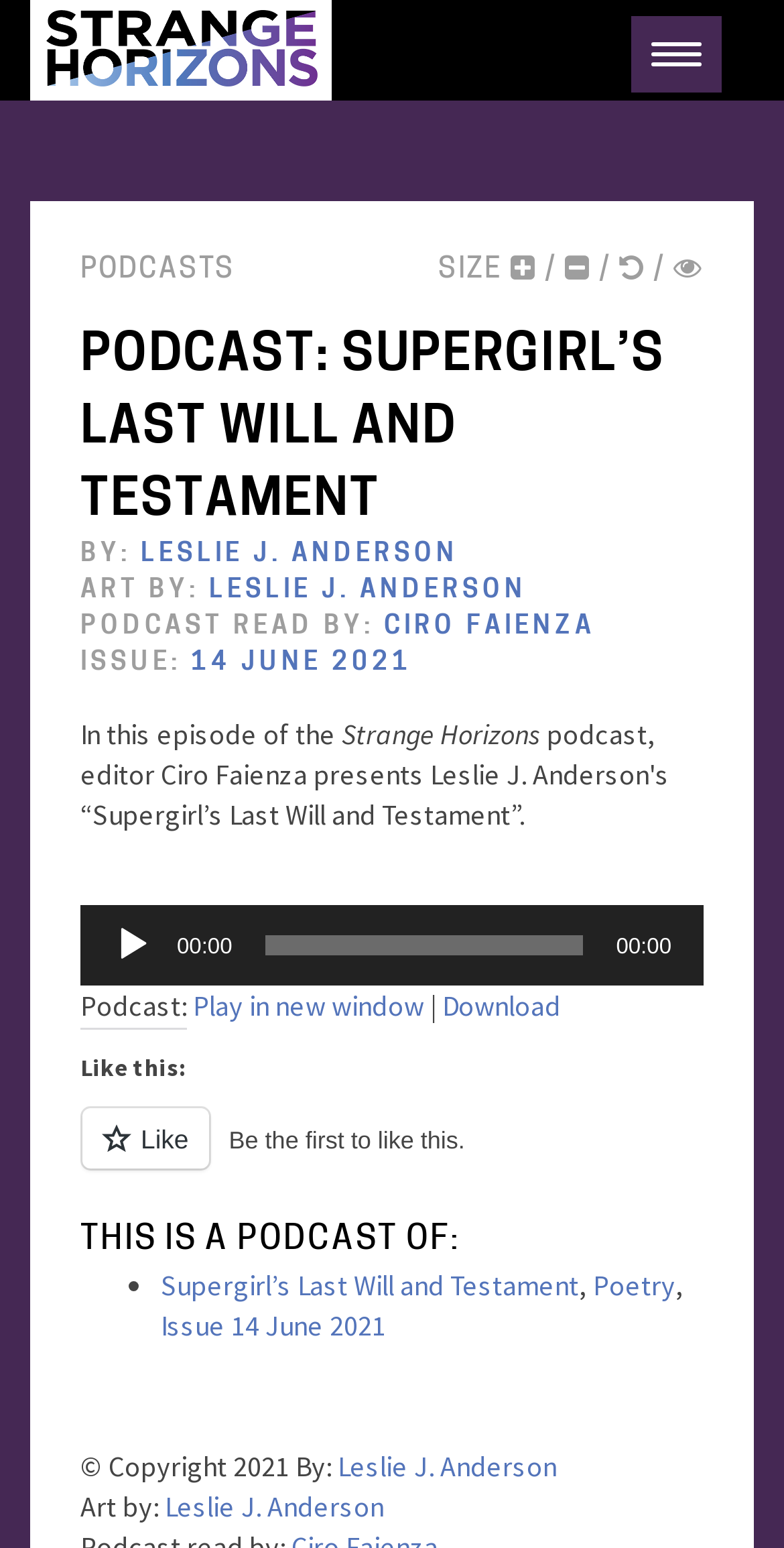Using floating point numbers between 0 and 1, provide the bounding box coordinates in the format (top-left x, top-left y, bottom-right x, bottom-right y). Locate the UI element described here: About

None